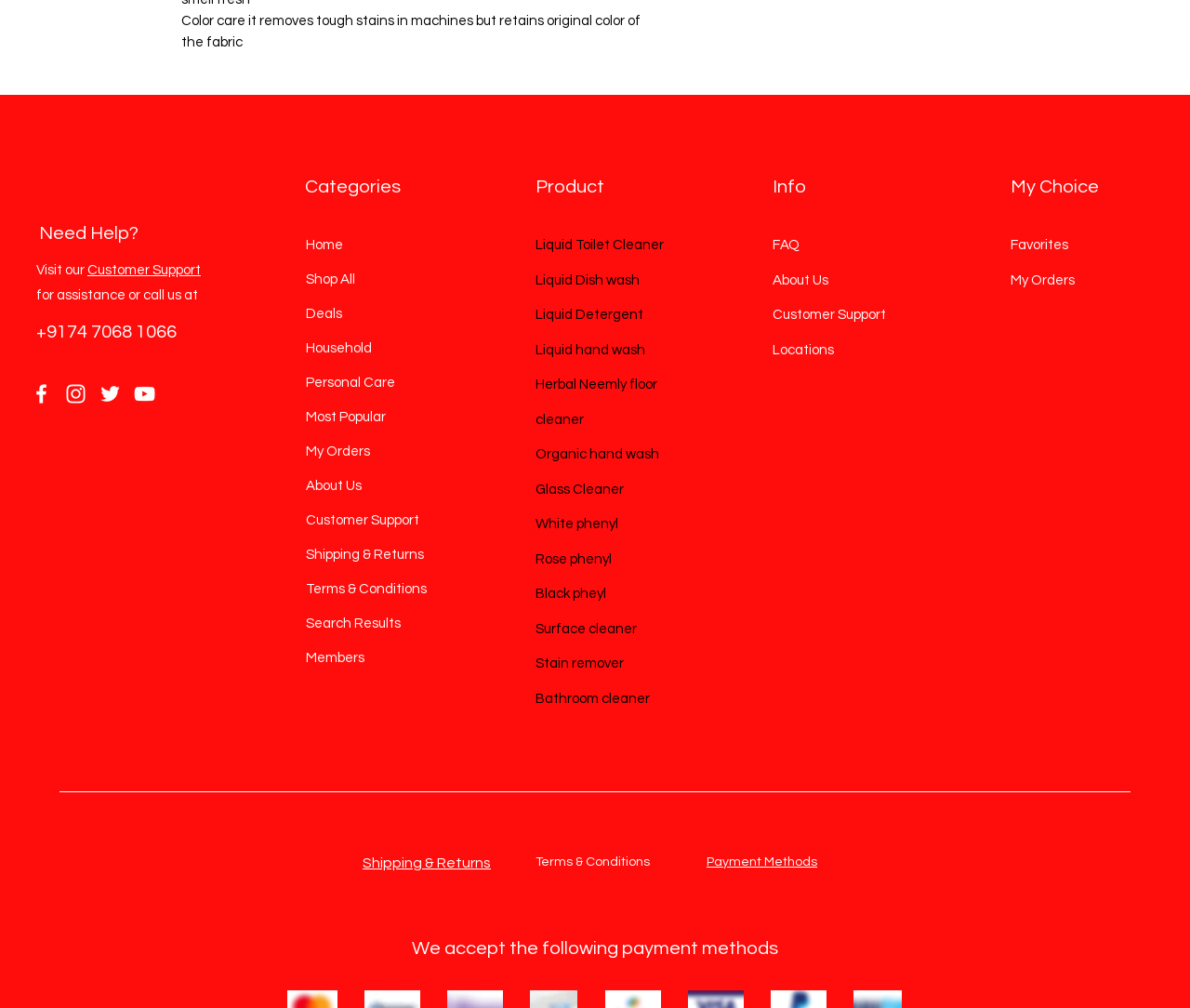Identify the bounding box coordinates for the region of the element that should be clicked to carry out the instruction: "View FAQ". The bounding box coordinates should be four float numbers between 0 and 1, i.e., [left, top, right, bottom].

[0.649, 0.236, 0.672, 0.25]